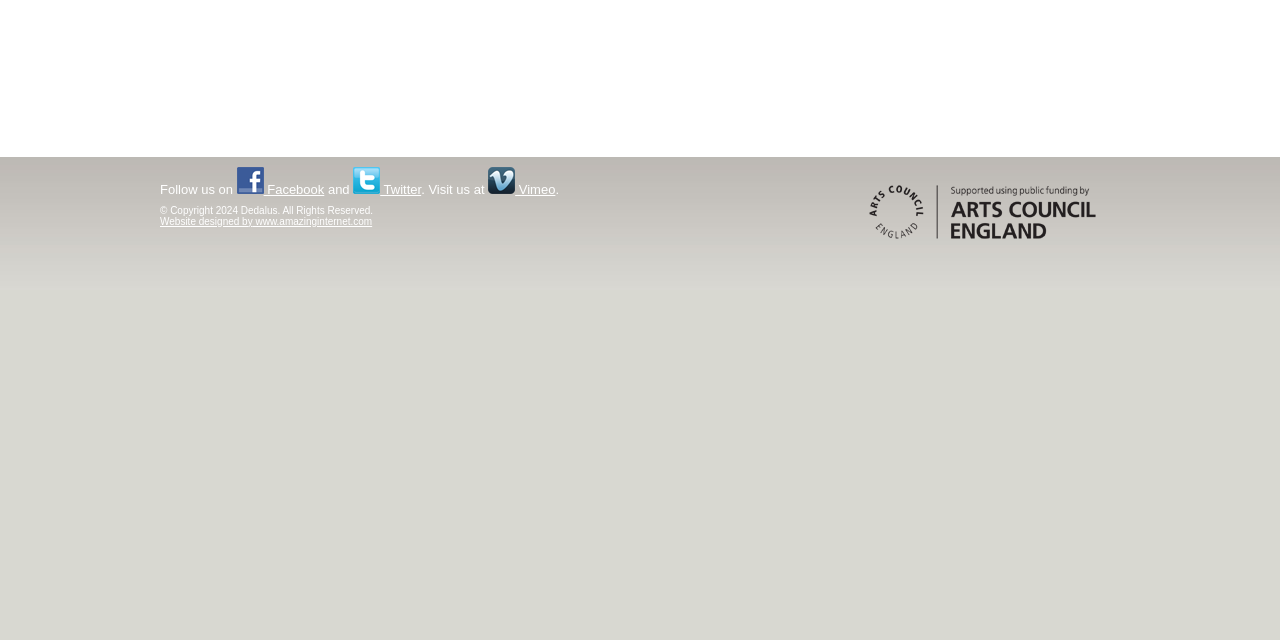Extract the bounding box coordinates for the described element: "Used Bikes". The coordinates should be represented as four float numbers between 0 and 1: [left, top, right, bottom].

None